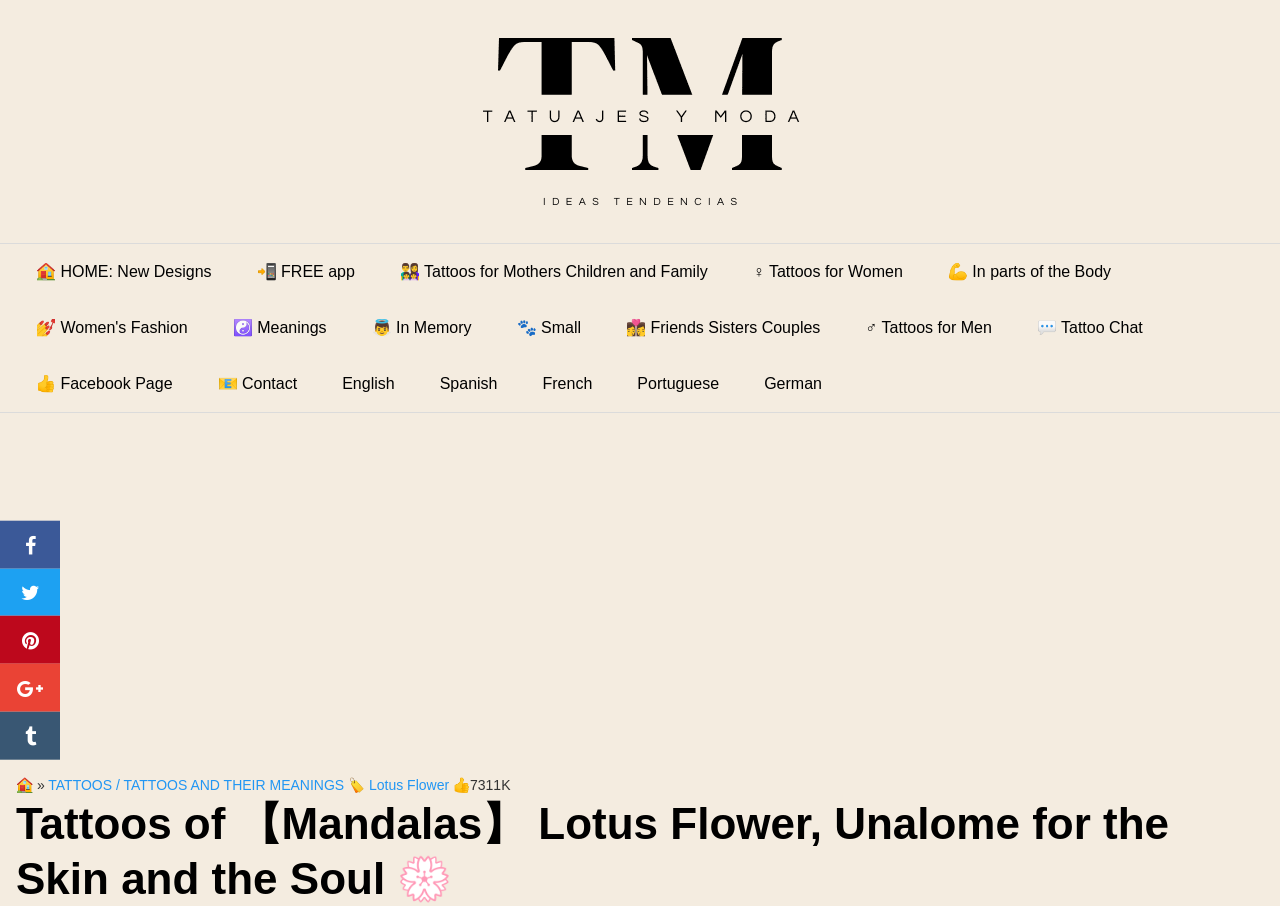Please identify the bounding box coordinates of the element on the webpage that should be clicked to follow this instruction: "Switch to English". The bounding box coordinates should be given as four float numbers between 0 and 1, formatted as [left, top, right, bottom].

[0.252, 0.392, 0.324, 0.453]